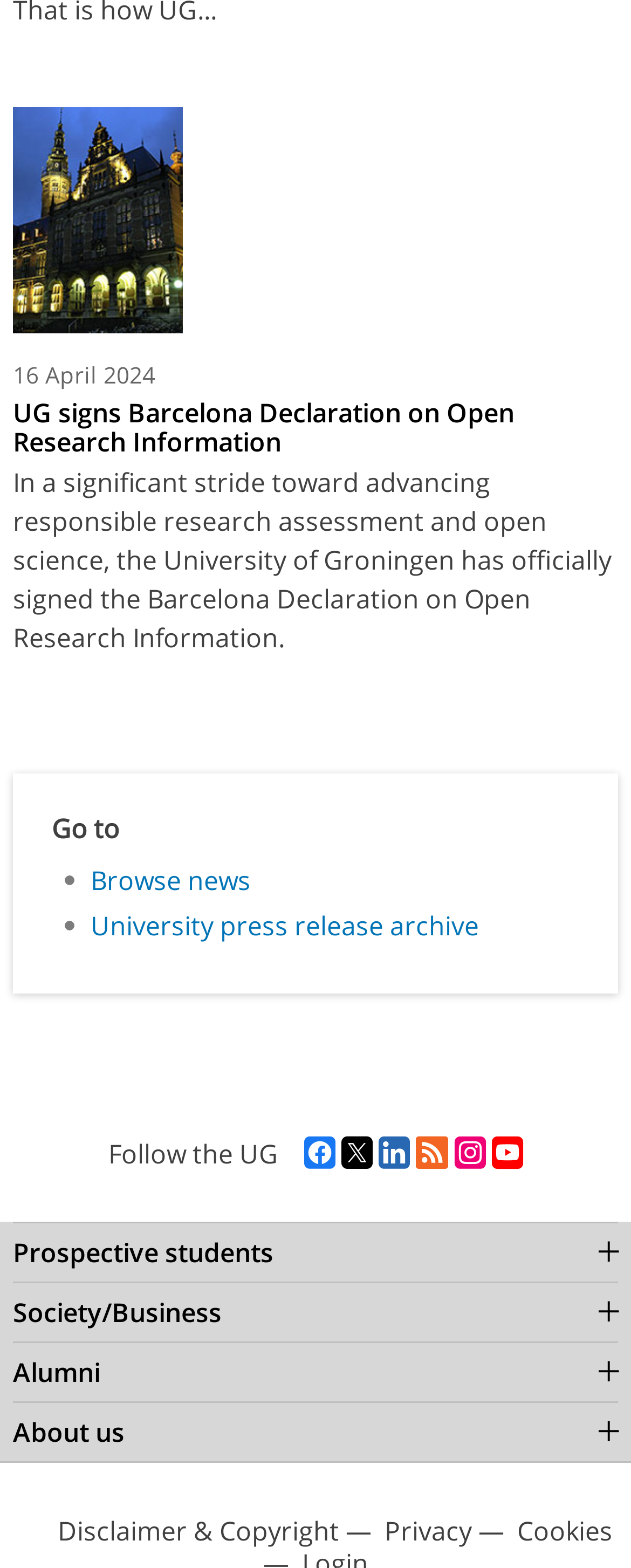Please determine the bounding box coordinates, formatted as (top-left x, top-left y, bottom-right x, bottom-right y), with all values as floating point numbers between 0 and 1. Identify the bounding box of the region described as: About us

[0.021, 0.893, 0.979, 0.932]